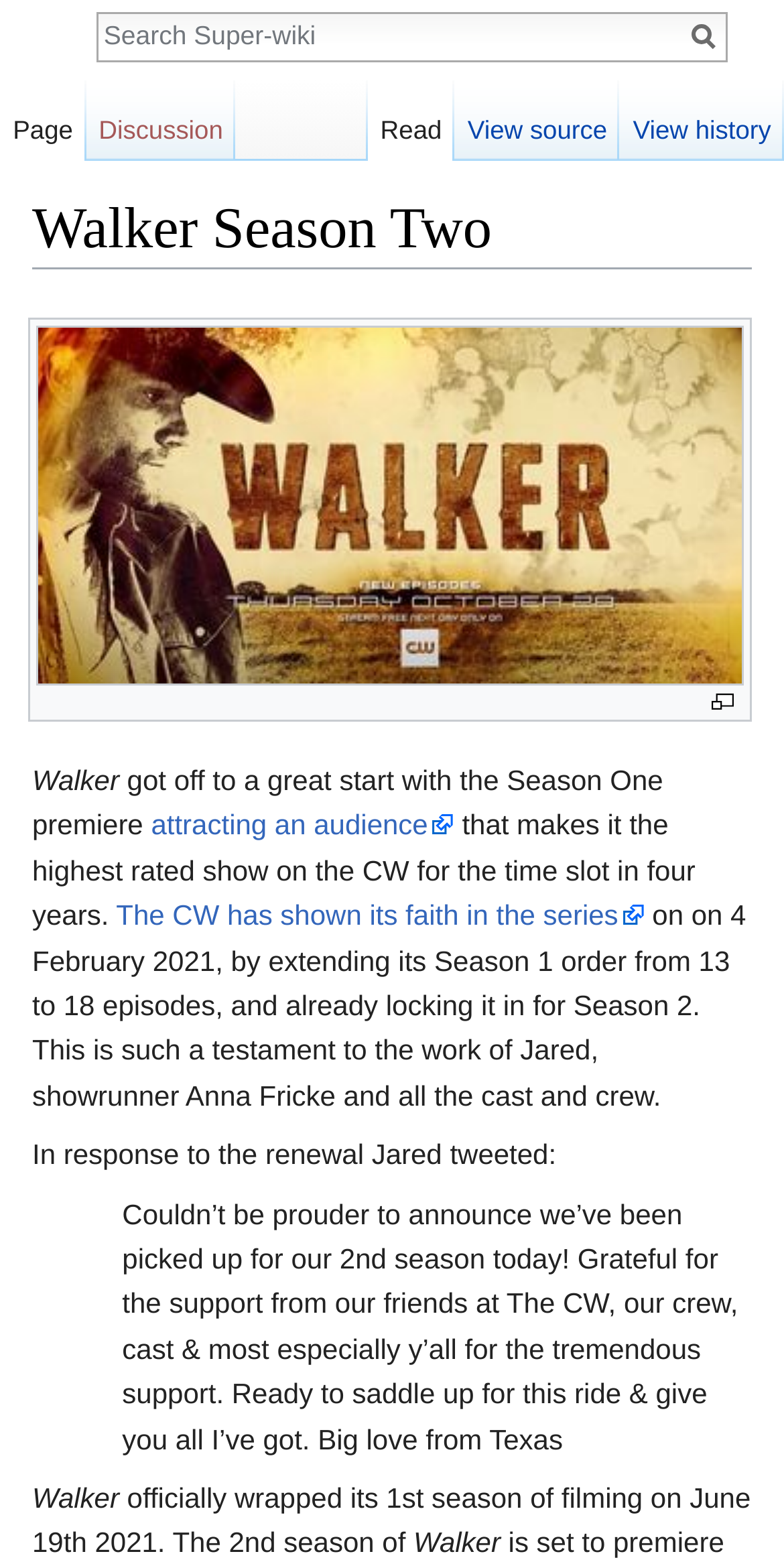Provide a thorough description of the webpage's content and layout.

The webpage is about Walker Season Two, a TV show. At the top, there is a heading that reads "Walker Season Two". Below it, there is a navigation menu with links to "navigation" and "search". 

On the left side, there is an image of Walker season 2, which takes up most of the vertical space. To the right of the image, there is a block of text that discusses the show's success, including its high ratings and the extension of its first season from 13 to 18 episodes. The text also mentions the show's renewal for a second season.

Below the image, there is a quote from Jared, the show's lead actor, responding to the renewal news. The quote is presented in a description list format.

At the bottom of the page, there are three navigation menus: "Namespaces", "Views", and "Search". The "Namespaces" menu has links to "Page" and "Discussion", while the "Views" menu has links to "Read", "View source", and "View history". The "Search" menu has a search box and two buttons, "Search" and "Go".